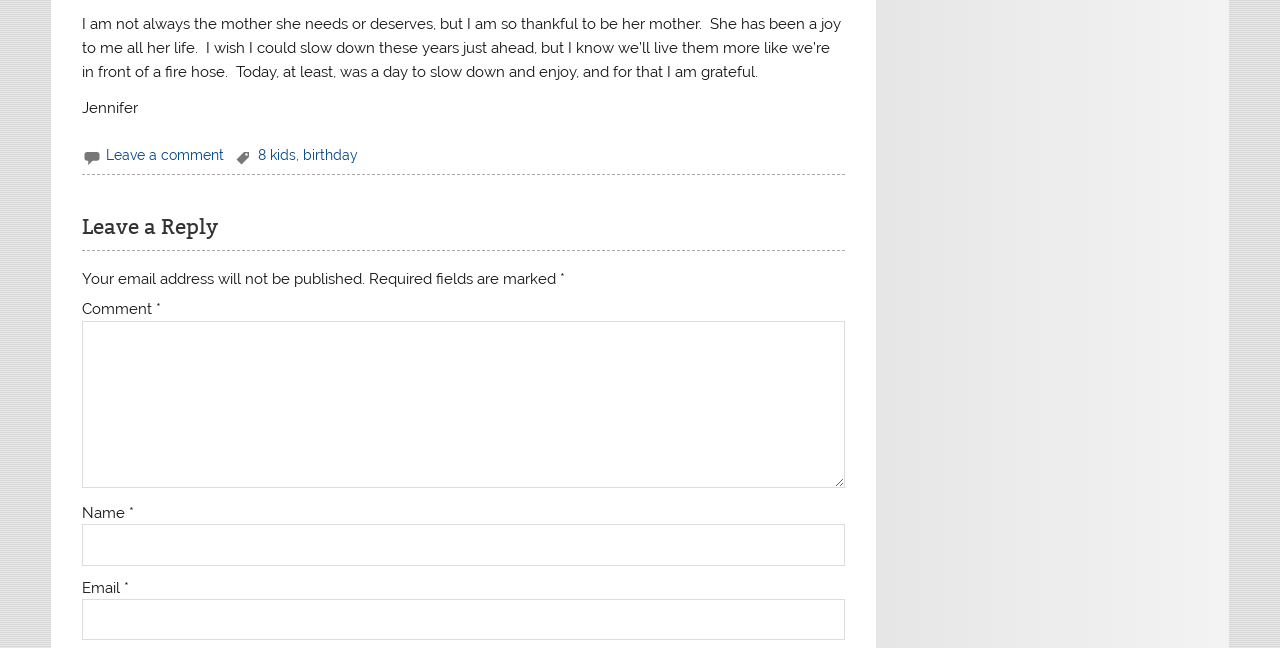Based on the element description 8 kids, identify the bounding box coordinates for the UI element. The coordinates should be in the format (top-left x, top-left y, bottom-right x, bottom-right y) and within the 0 to 1 range.

[0.202, 0.228, 0.232, 0.252]